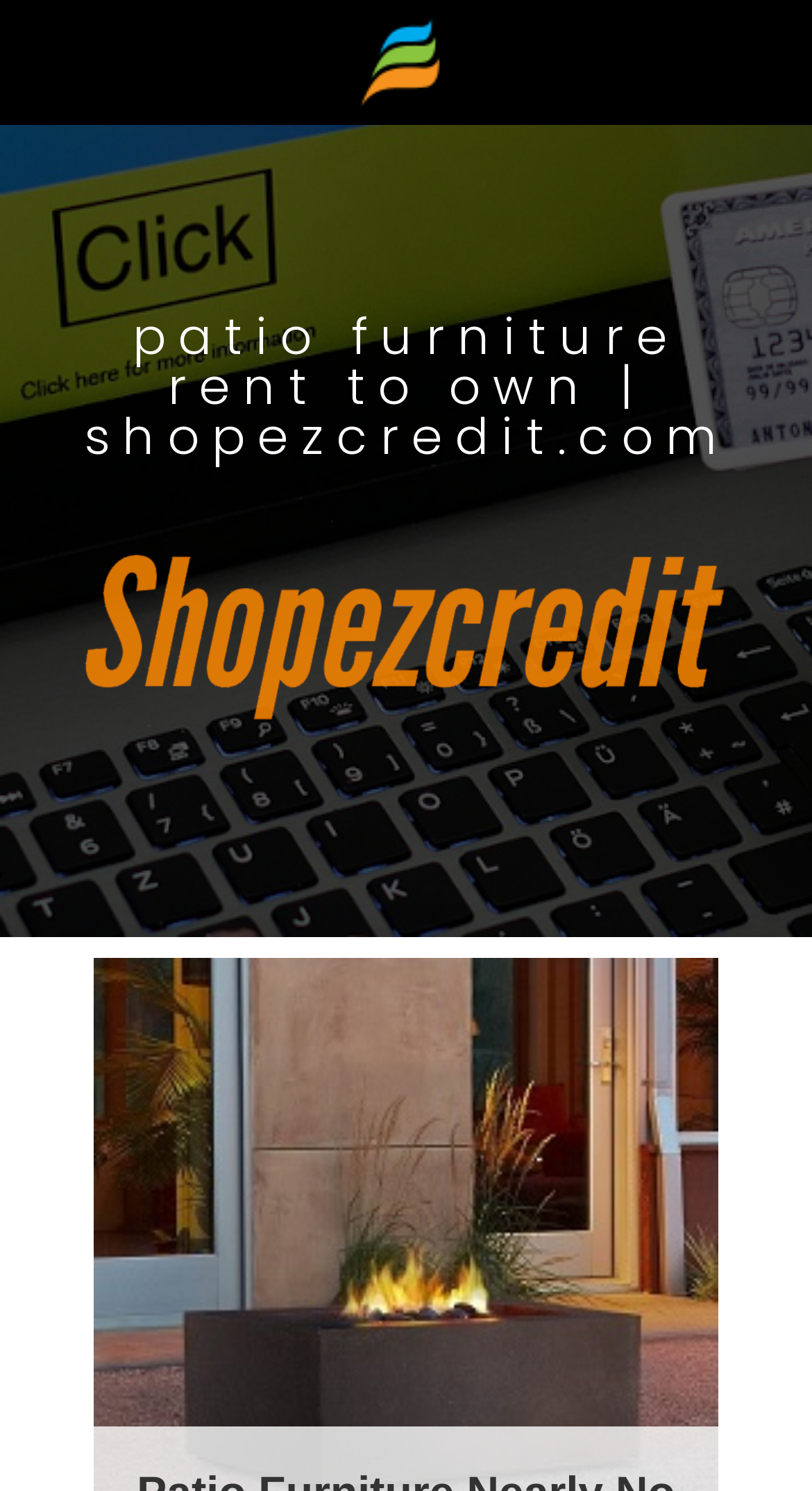What is the title or heading displayed on the webpage?

patio furniture rent to own | shopezcredit.com